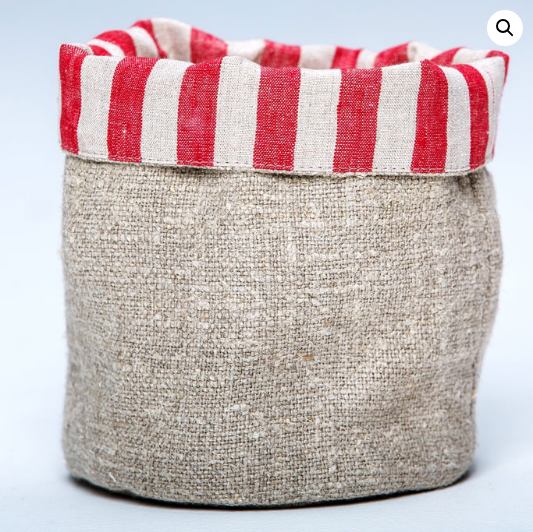Use a single word or phrase to respond to the question:
What is the purpose of the basket?

Storage solution